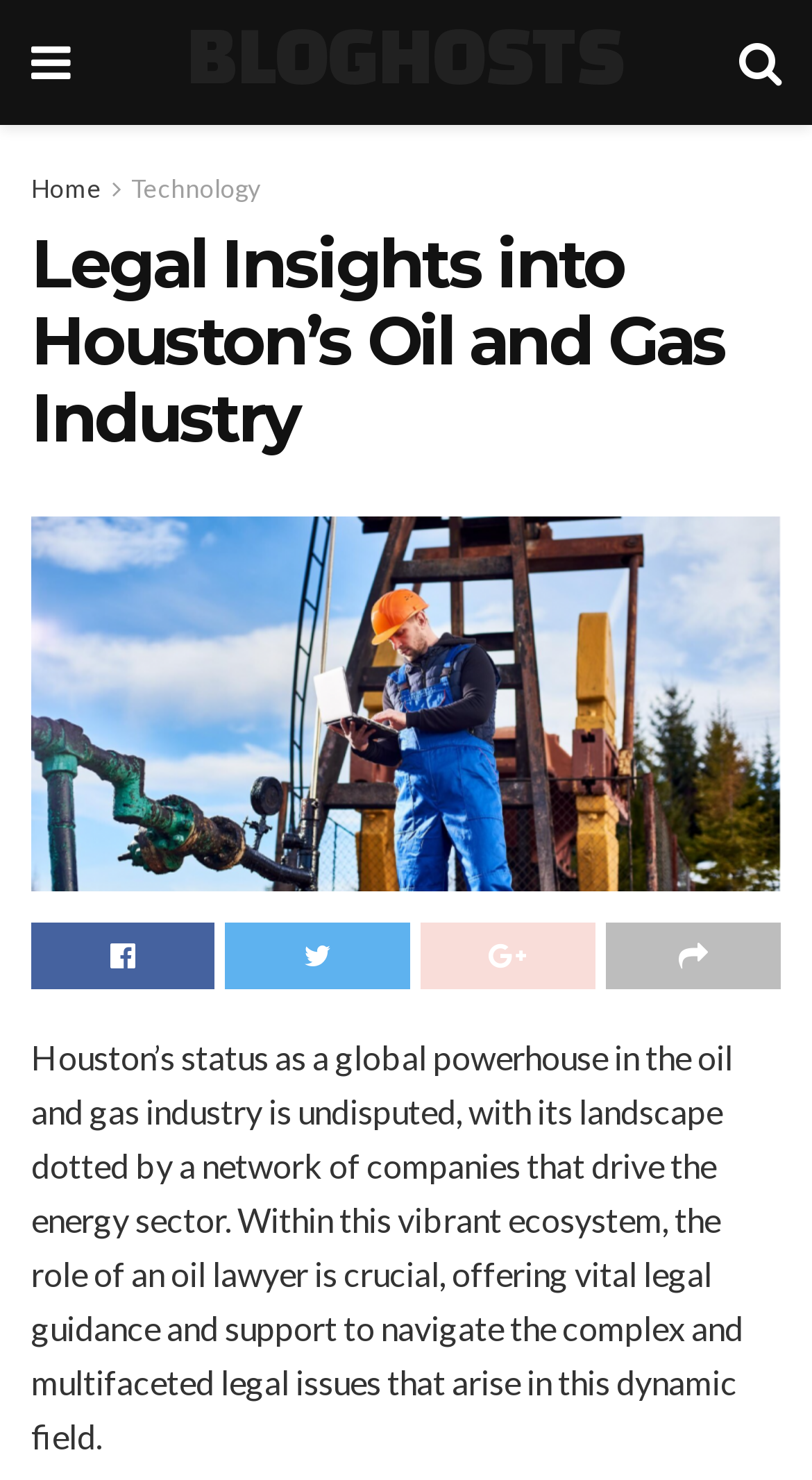Using the webpage screenshot, find the UI element described by Share on Twitter. Provide the bounding box coordinates in the format (top-left x, top-left y, bottom-right x, bottom-right y), ensuring all values are floating point numbers between 0 and 1.

[0.278, 0.623, 0.504, 0.668]